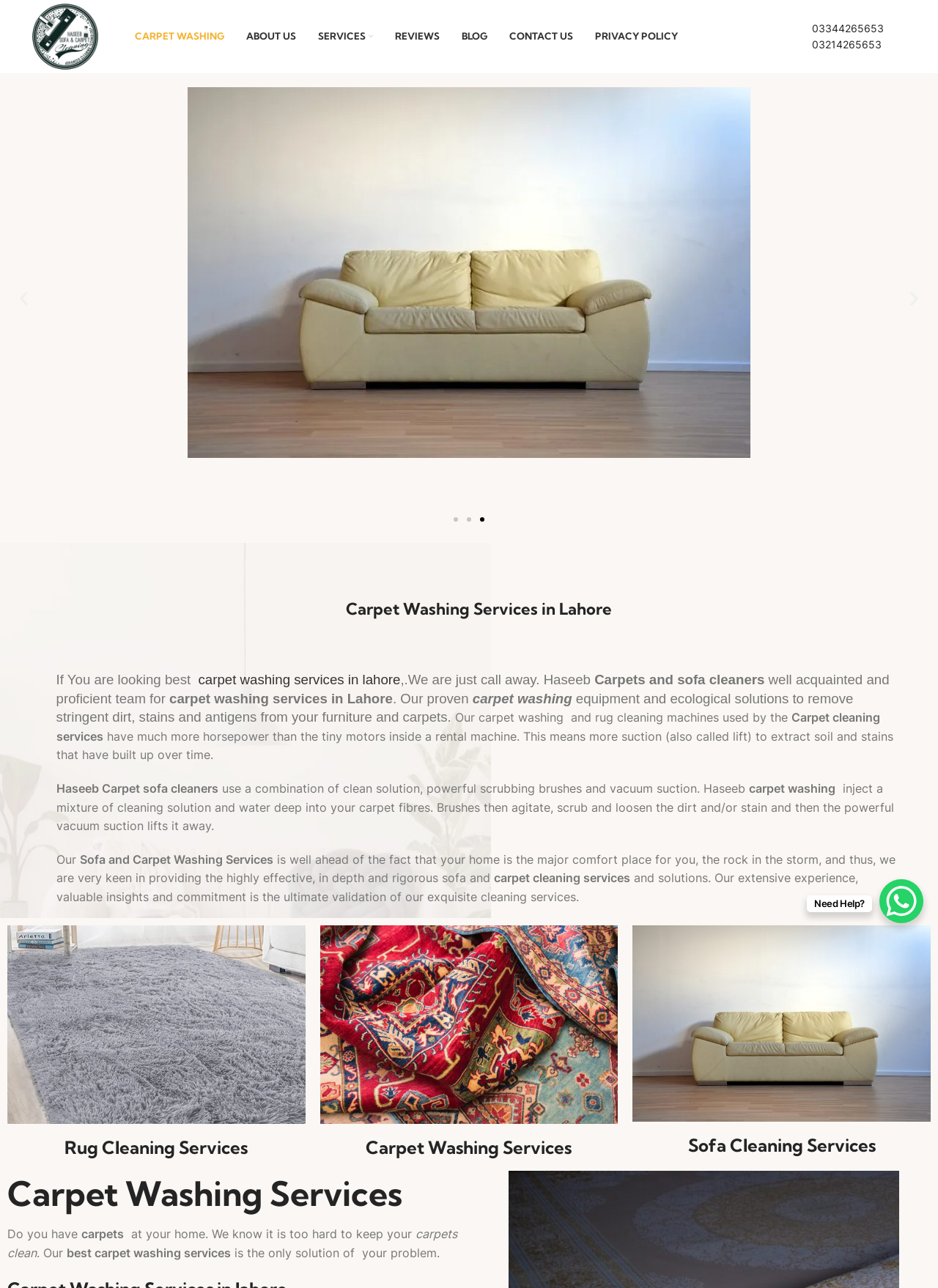Please provide the bounding box coordinate of the region that matches the element description: About Us. Coordinates should be in the format (top-left x, top-left y, bottom-right x, bottom-right y) and all values should be between 0 and 1.

[0.262, 0.017, 0.316, 0.04]